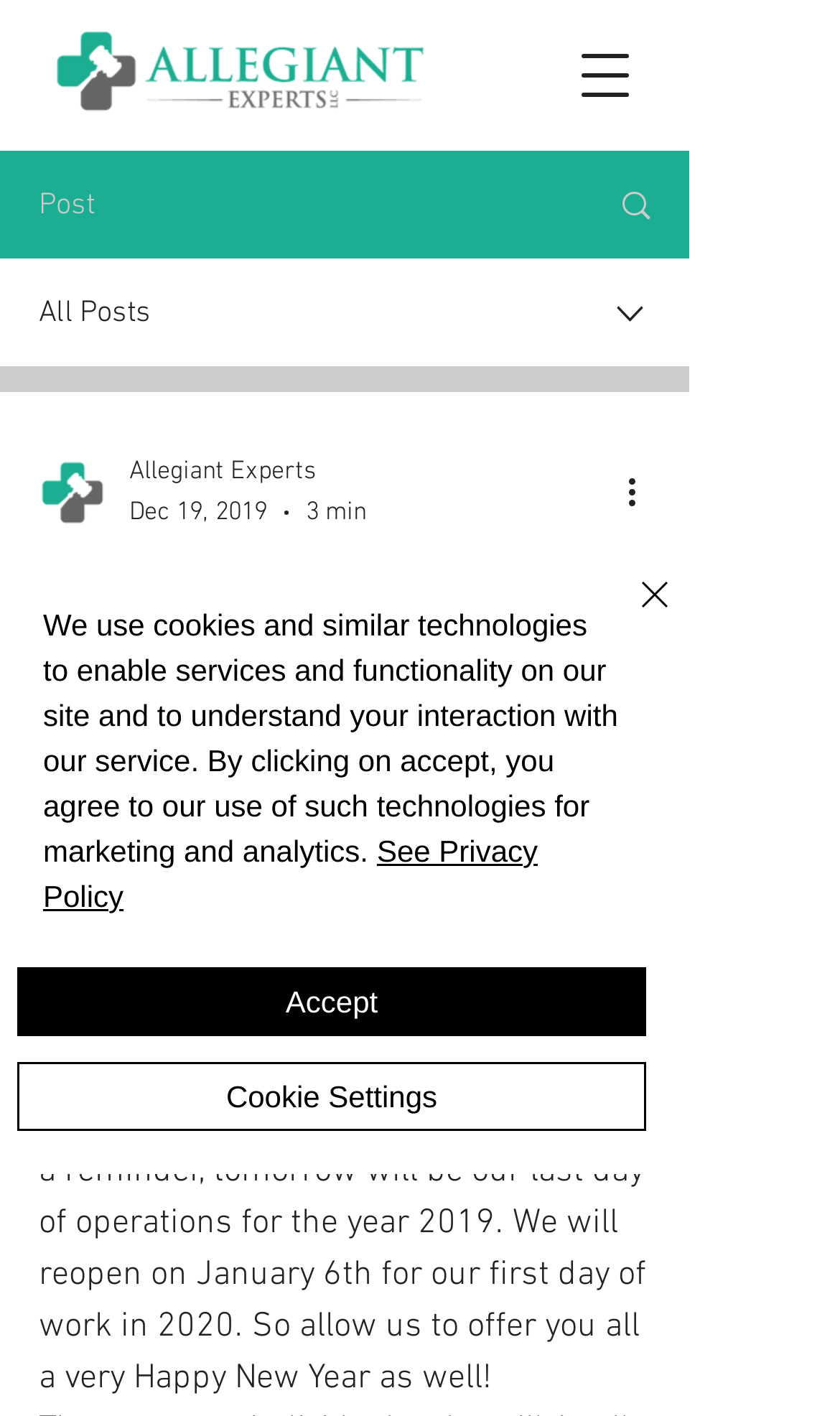Provide a thorough description of this webpage.

The webpage appears to be a blog post or article from Allegiant Experts, with a festive holiday theme. At the top left, there is a logo image of Allegiant Experts, accompanied by a "Post" label and an "All Posts" link. To the right of the logo, there is a navigation menu button and a search combobox.

Below the navigation menu, there is a section with the writer's picture, the company name "Allegiant Experts", the date "Dec 19, 2019", and a "3 min" label, indicating the reading time of the article. There is also a "More actions" button with a dropdown menu.

The main content of the webpage is a holiday message from the Allegiant Experts team, wishing readers a joyous holiday season and informing them of the company's holiday schedule. The message is headed by a title "Fraud-Committing Medical Duo Will Not Be Having A Merry Christmas", which is also the title of the webpage.

At the bottom of the page, there is a cookie policy alert with a message about the use of cookies and similar technologies on the site. The alert includes links to the Privacy Policy and buttons to "Accept" or adjust "Cookie Settings". There is also a "Close" button to dismiss the alert.